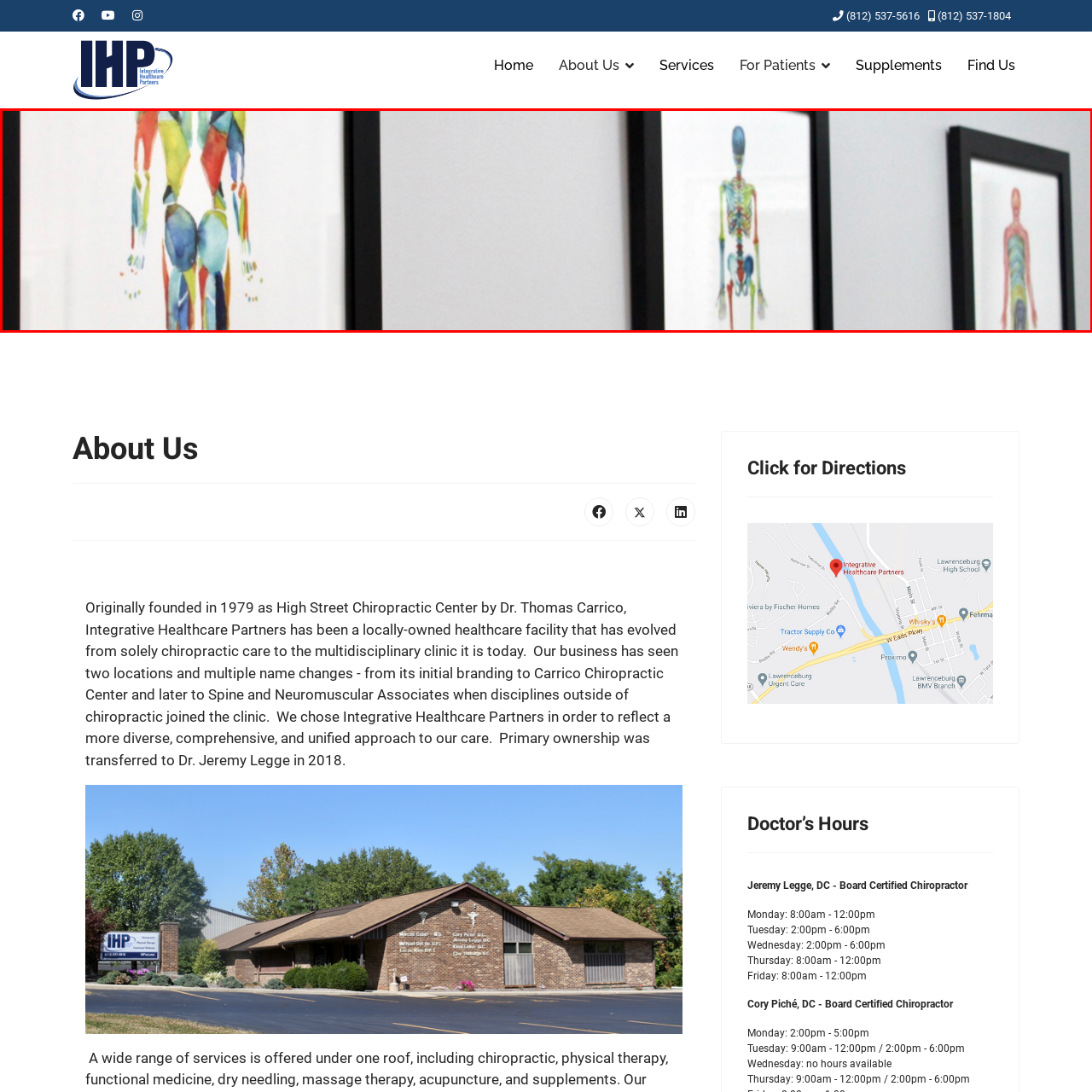Explain in detail the content of the image enclosed by the red outline.

The image features a series of framed artworks displayed against a neutral wall, showcasing intricate illustrations of the human form. Each piece incorporates a vibrant color palette, blending hues of greens, blues, reds, and yellows to depict various anatomical structures. These stylized representations emphasize the complexity of the human body, offering a unique perspective on anatomy that merges art with science. The overall aesthetic conveys a sense of healing and wellness, resonating with the theme of integrative healthcare, as highlighted in the "About Us" section of the associated webpage. These artworks likely reflect the ethos of the Integrative Healthcare Partners, emphasizing a holistic approach to health and wellness.